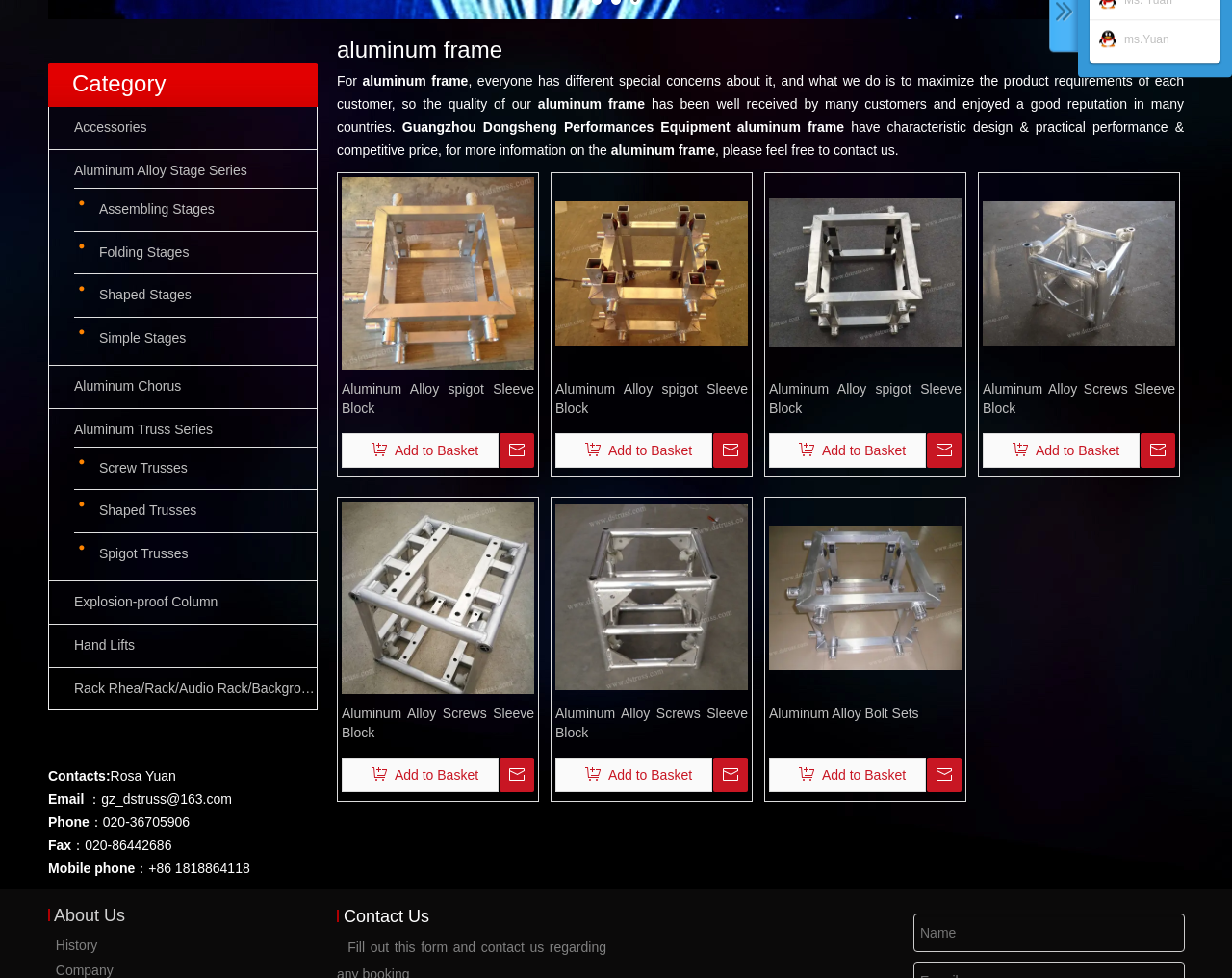Given the element description title="Aluminum Alloy Screws Sleeve Block", predict the bounding box coordinates for the UI element in the webpage screenshot. The format should be (top-left x, top-left y, bottom-right x, bottom-right y), and the values should be between 0 and 1.

[0.277, 0.612, 0.434, 0.628]